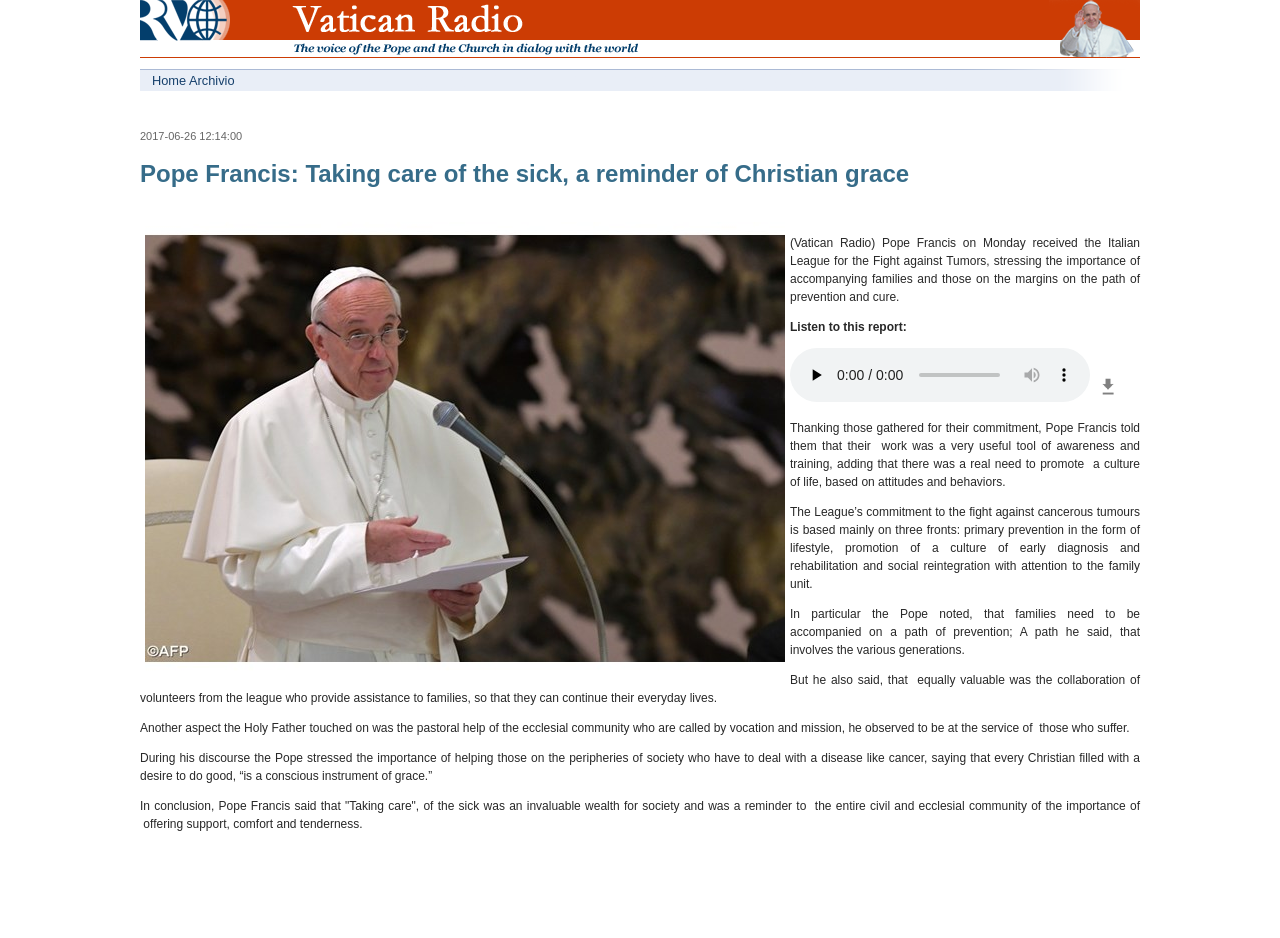Create a detailed narrative of the webpage’s visual and textual elements.

The webpage is about Pope Francis' message on taking care of the sick, emphasizing the importance of Christian grace. At the top left, there is a navigation menu with a "Home" link and an image of a home icon. Next to it, there is an image of Radio Vaticana's logo. On the top right, there is another image, possibly a logo or an icon.

Below the navigation menu, there is a heading that displays the title of the article, "Pope Francis: Taking care of the sick, a reminder of Christian grace". Underneath the heading, there is a timestamp "2017-06-26 12:14:00" and a link to "Home Archivio".

The main content of the webpage is a news article about Pope Francis' message. The article starts with a brief summary of the Pope's speech, followed by a audio report with a play button, audio time scrubber, mute button, and a button to show more media controls. Next to the audio report, there is a link to download the audio.

The article continues with several paragraphs of text, describing the Pope's message on the importance of taking care of the sick, promoting a culture of life, and the role of the ecclesial community in providing pastoral help. The text is divided into several sections, each focusing on a different aspect of the Pope's message.

Throughout the webpage, there are a total of 7 images, including logos, icons, and possibly other graphics. There are also 5 links, including the navigation menu, a link to download the audio, and a link to "Home Archivio". The webpage has a total of 13 UI elements, including the heading, timestamp, links, images, audio report, and paragraphs of text.